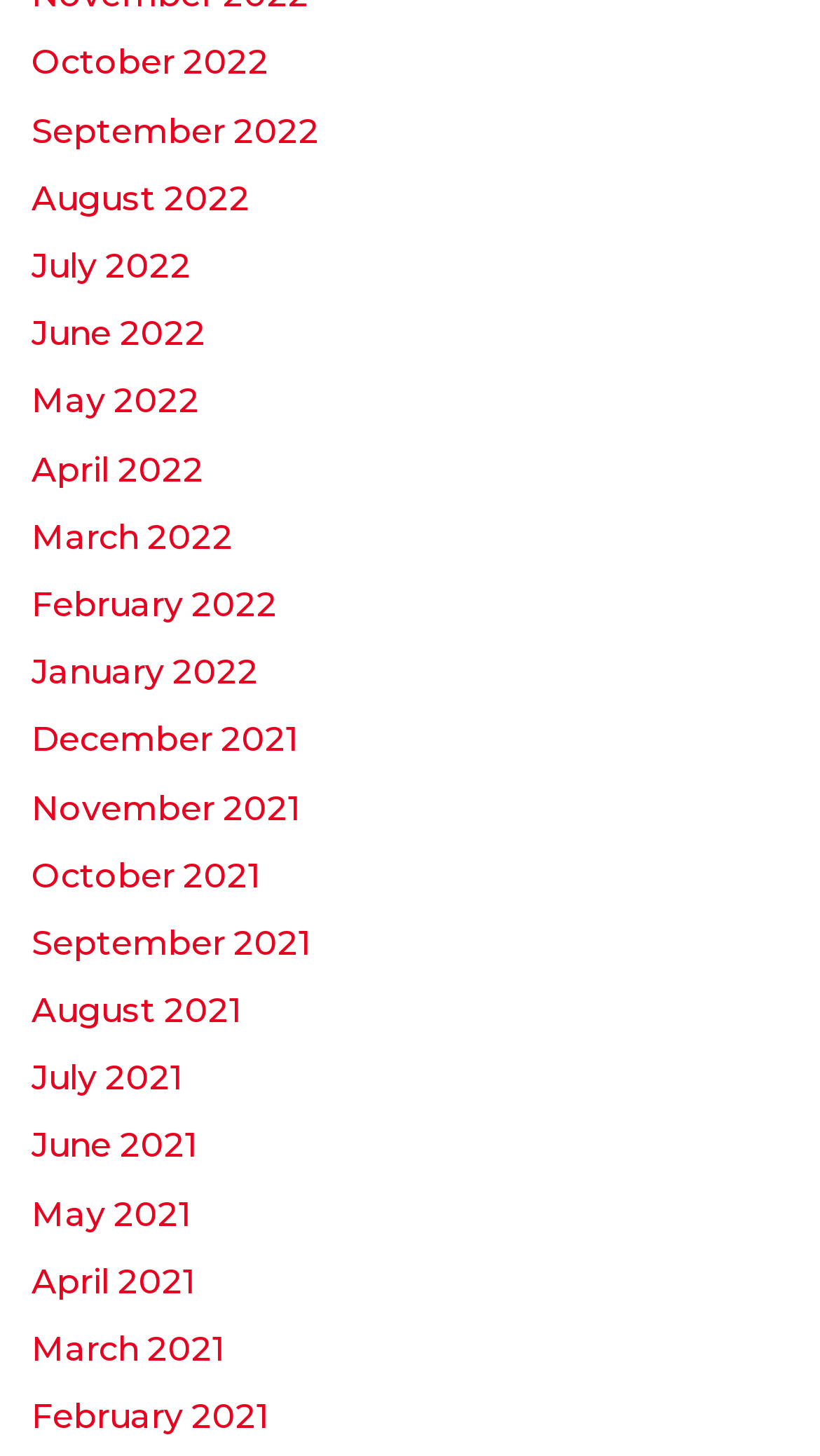How many months are listed in total?
Answer the question with detailed information derived from the image.

I counted the number of links in the list, and there are 24 links, each representing a month from January 2021 to October 2022.